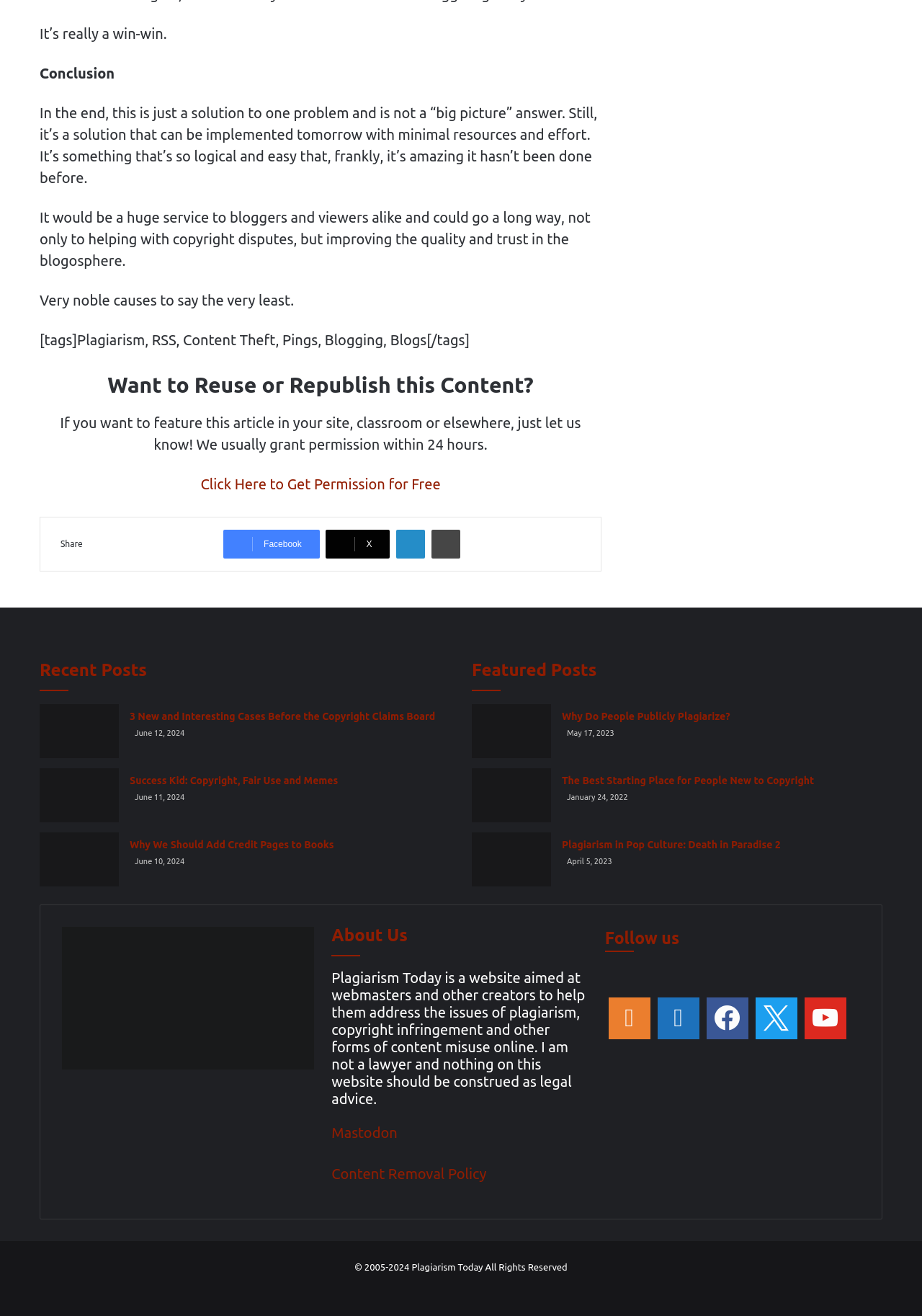What is the main topic of this website?
Using the image, respond with a single word or phrase.

Plagiarism